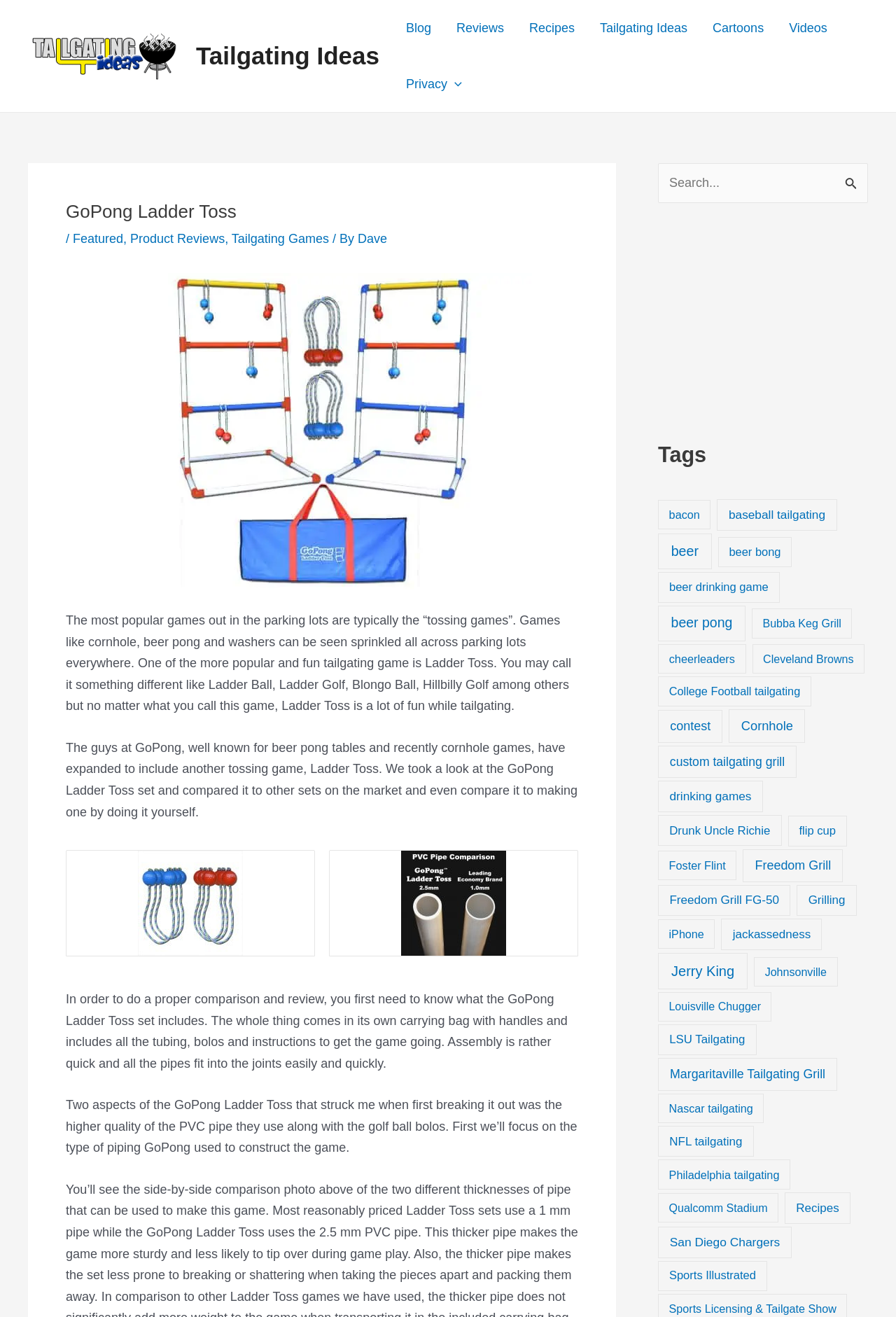Identify the first-level heading on the webpage and generate its text content.

GoPong Ladder Toss